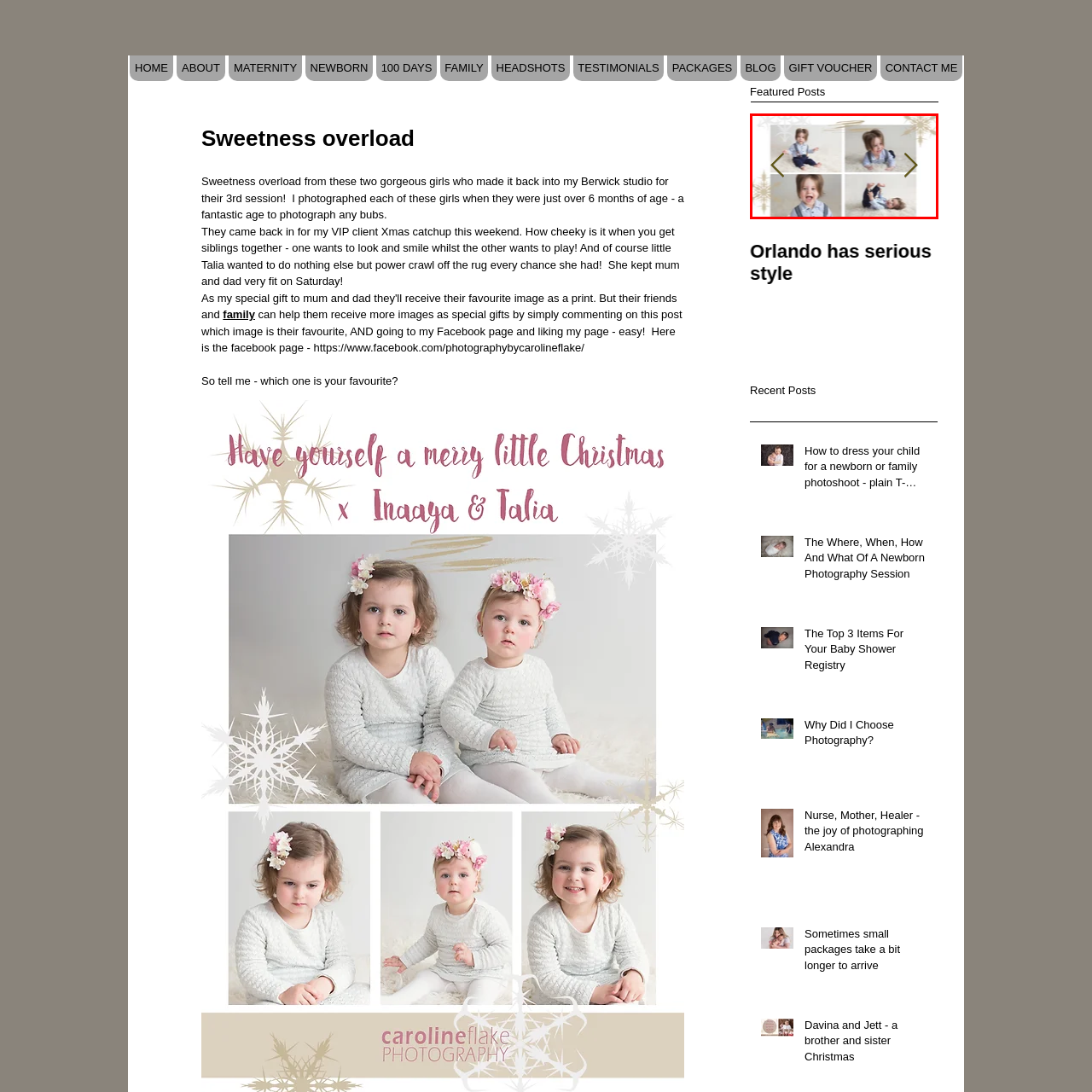What is the color of the pants the child is wearing?
Observe the image highlighted by the red bounding box and answer the question comprehensively.

The caption states that the child is dressed in a stylish outfit with a light blue shirt and suspenders, paired with dark navy pants, which clearly indicates the color of the pants the child is wearing.